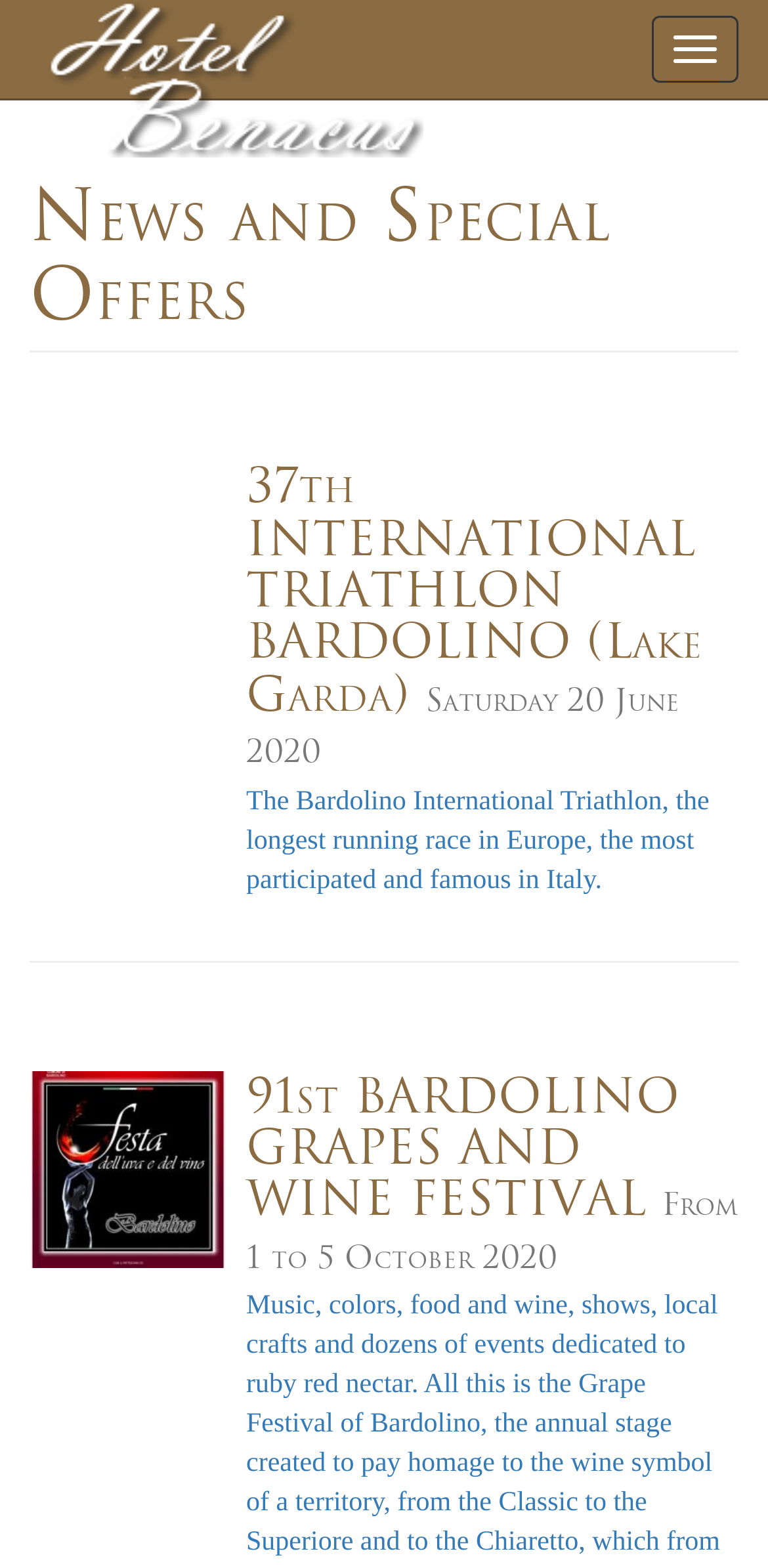What is the event on June 20, 2020?
Look at the image and provide a detailed response to the question.

I found the answer by looking at the heading '37th INTERNATIONAL TRIATHLON BARDOLINO (Lake Garda)Saturday 20 June 2020' which indicates that the event is on June 20, 2020.